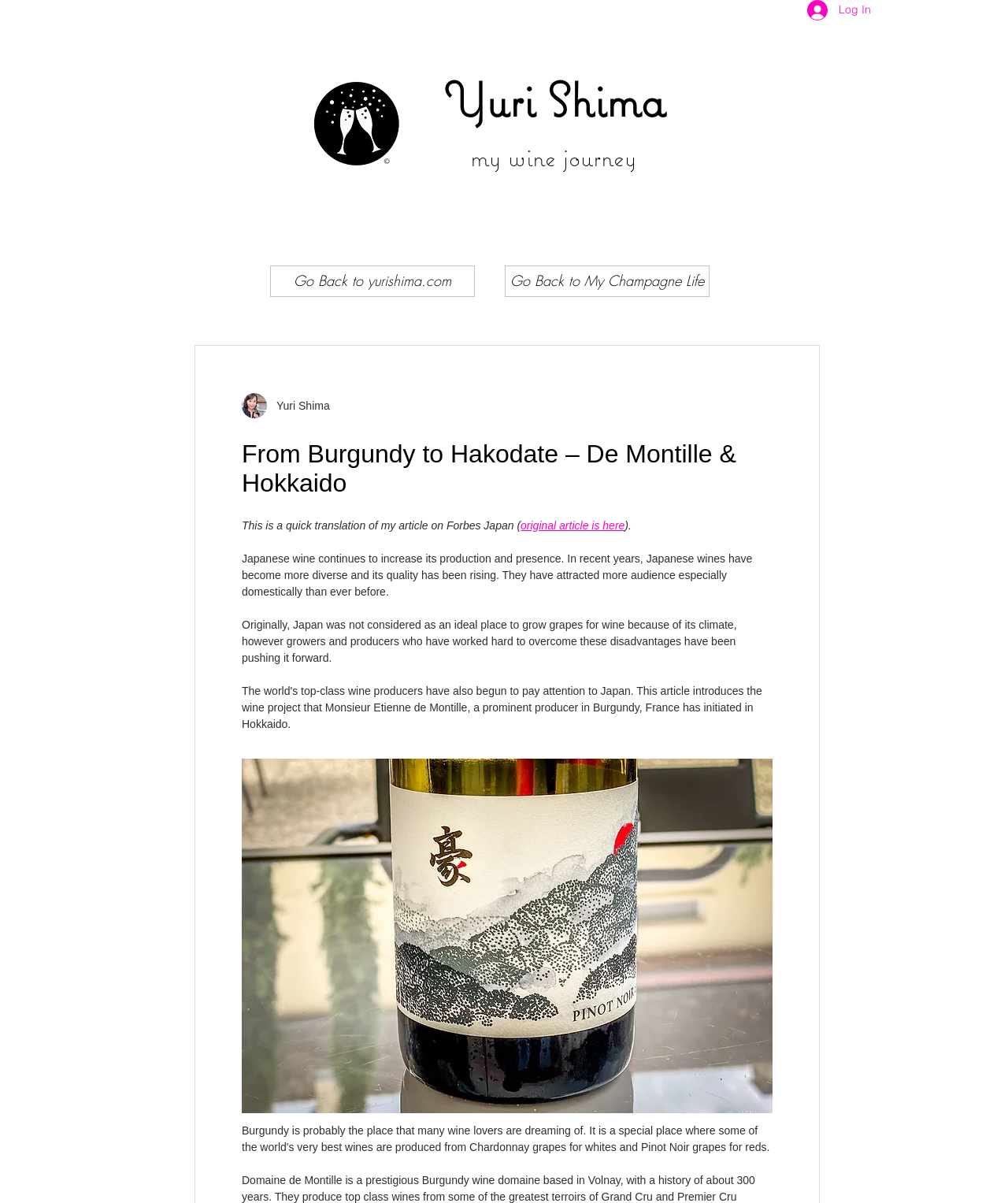Carefully examine the image and provide an in-depth answer to the question: What is the author's name?

The author's name is mentioned in the heading 'Yuri Shima' and also in the link 'Writer's picture Yuri Shima'.